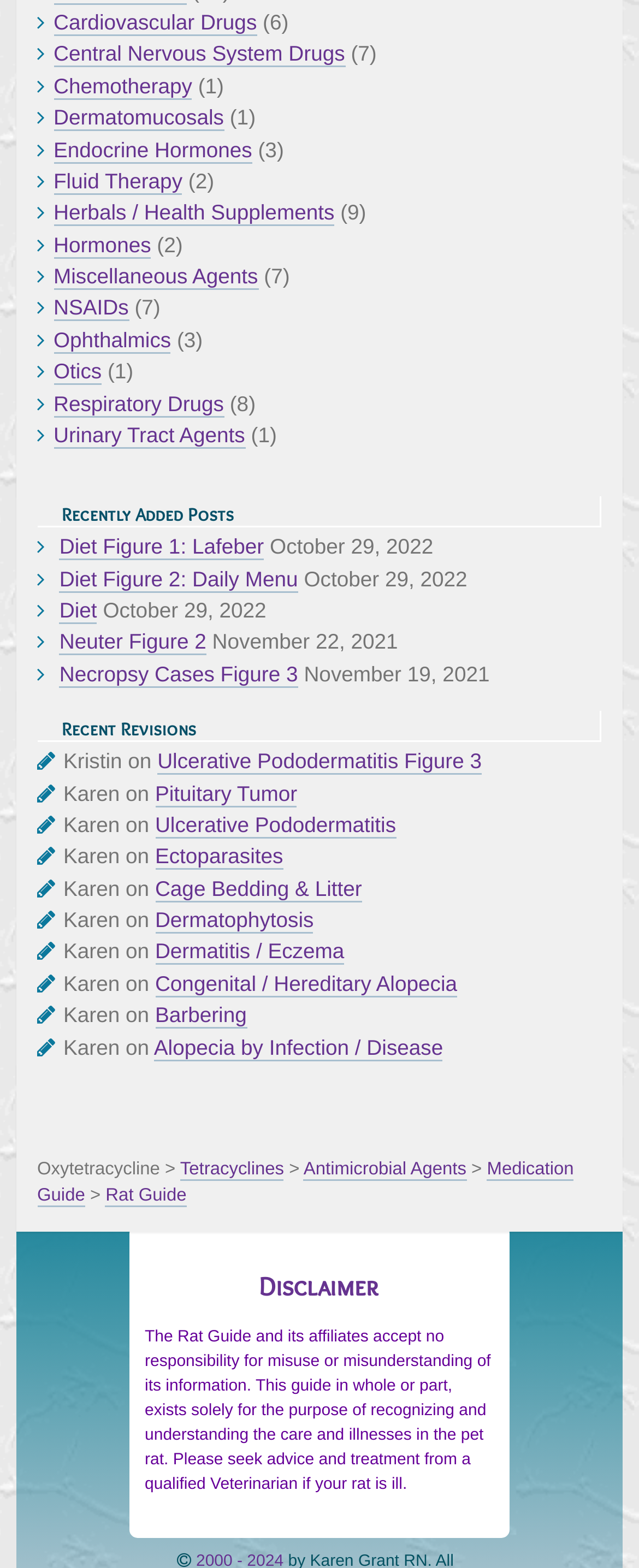Can you find the bounding box coordinates for the element to click on to achieve the instruction: "Click on Cardiovascular Drugs"?

[0.084, 0.006, 0.402, 0.023]